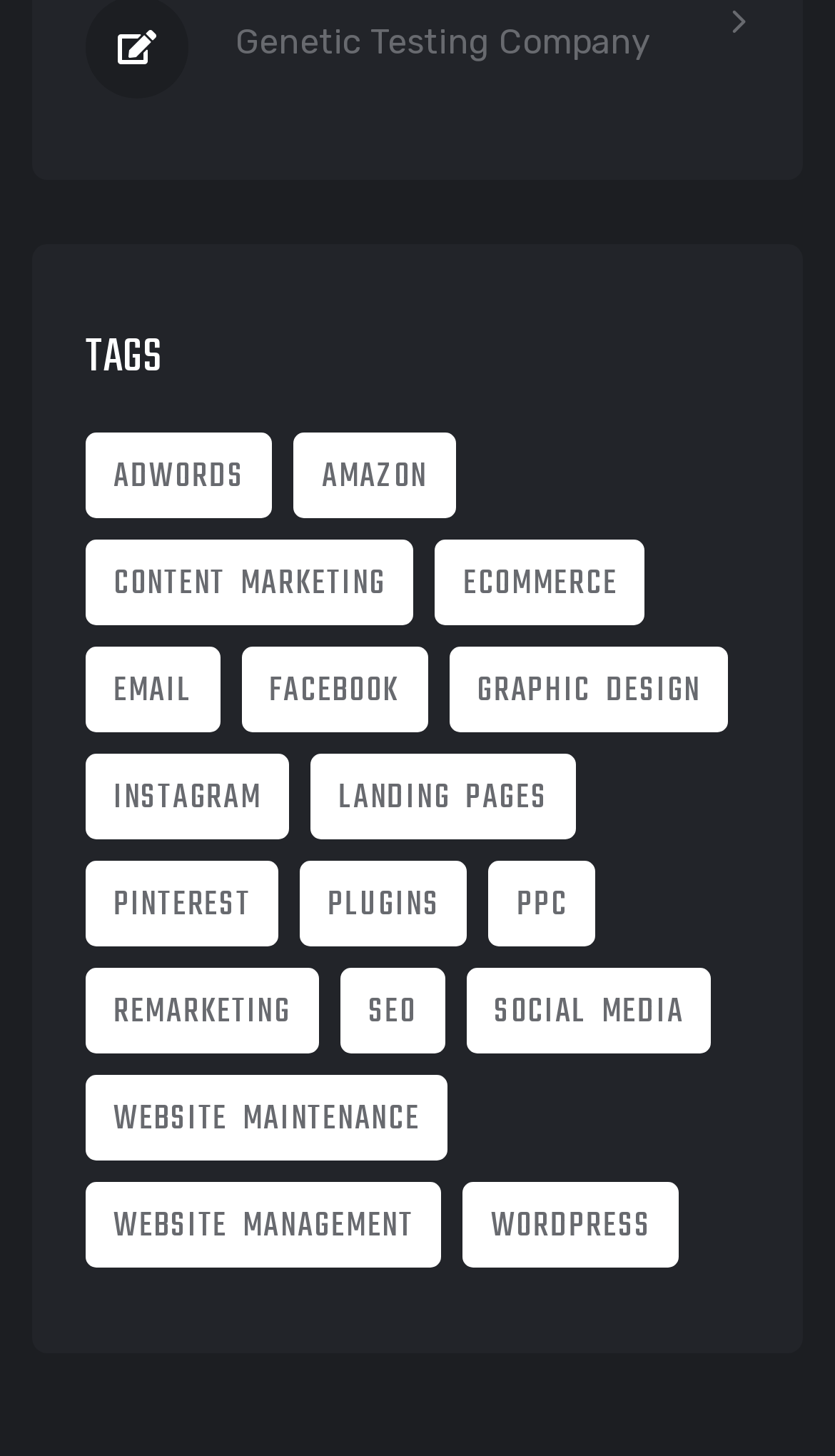How many items are under the 'SEO' category?
Offer a detailed and exhaustive answer to the question.

The number of items under the 'SEO' category can be determined by looking at the link element with the text 'SEO (8 items)' and bounding box coordinates [0.407, 0.665, 0.532, 0.724]. The text '(8 items)' indicates that there are 8 items under this category.